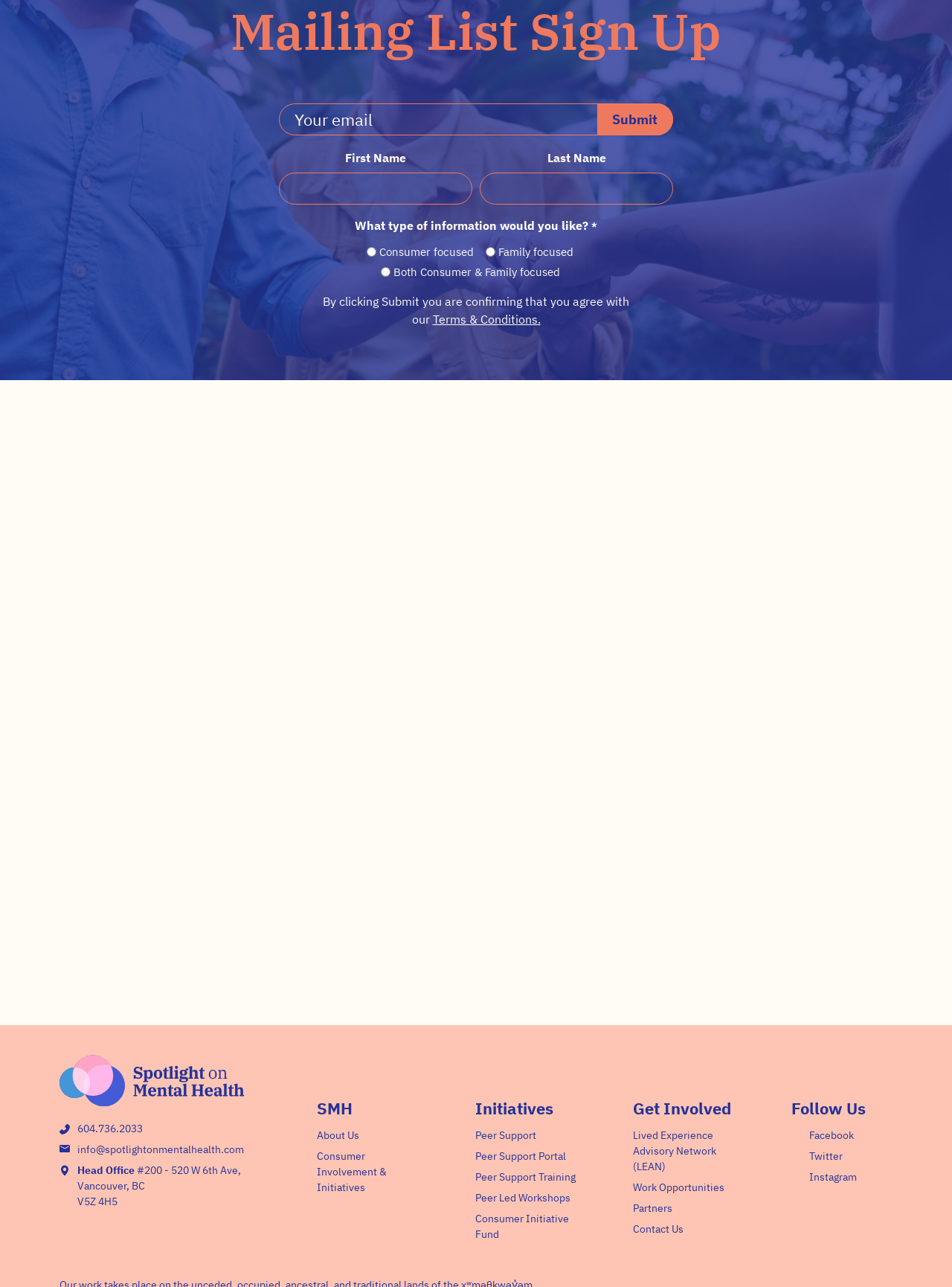Reply to the question with a single word or phrase:
What are the types of information the user can select to receive?

Consumer, Family, or Both